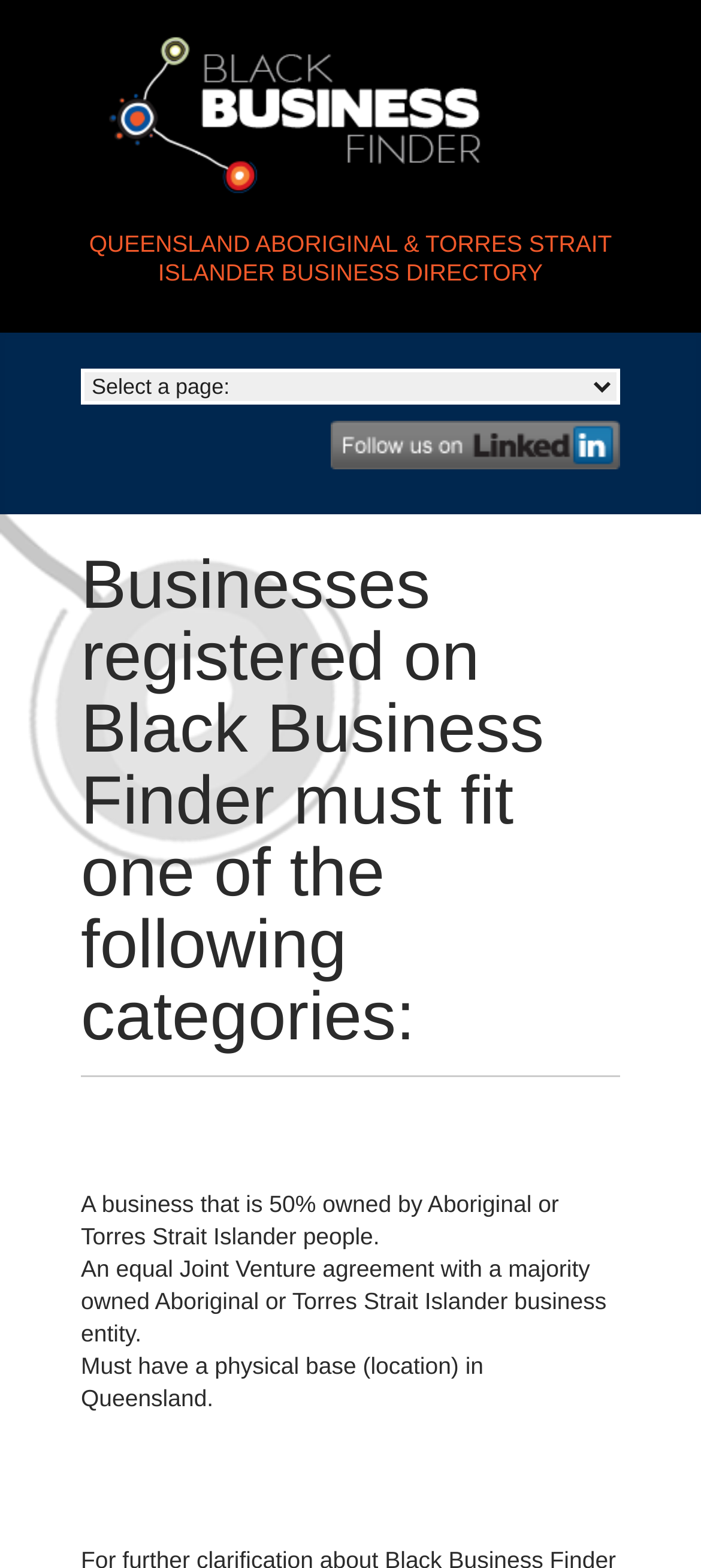Illustrate the webpage thoroughly, mentioning all important details.

The webpage is titled "Seach Black Business Finder" and appears to be a directory for Aboriginal and Torres Strait Islander businesses in Queensland. At the top of the page, there is a large heading that reads "Black Business Finder QUEENSLAND ABORIGINAL & TORRES STRAIT ISLANDER BUSINESS DIRECTORY". Below this heading, there is a link with the same text, accompanied by an image.

To the right of the heading, there is a combobox with no label. Below the combobox, there is another link with no text. The main content of the page is divided into sections, with a heading that explains the categories for businesses registered on the Black Business Finder. This heading is followed by a horizontal separator line.

Below the separator line, there are three paragraphs of text that describe the categories. The first category is for businesses that are 50% owned by Aboriginal or Torres Strait Islander people. The second category is for equal Joint Venture agreements with a majority-owned Aboriginal or Torres Strait Islander business entity. The third category is for businesses with a physical base in Queensland. There are also some empty spaces with non-breaking space characters between the paragraphs.